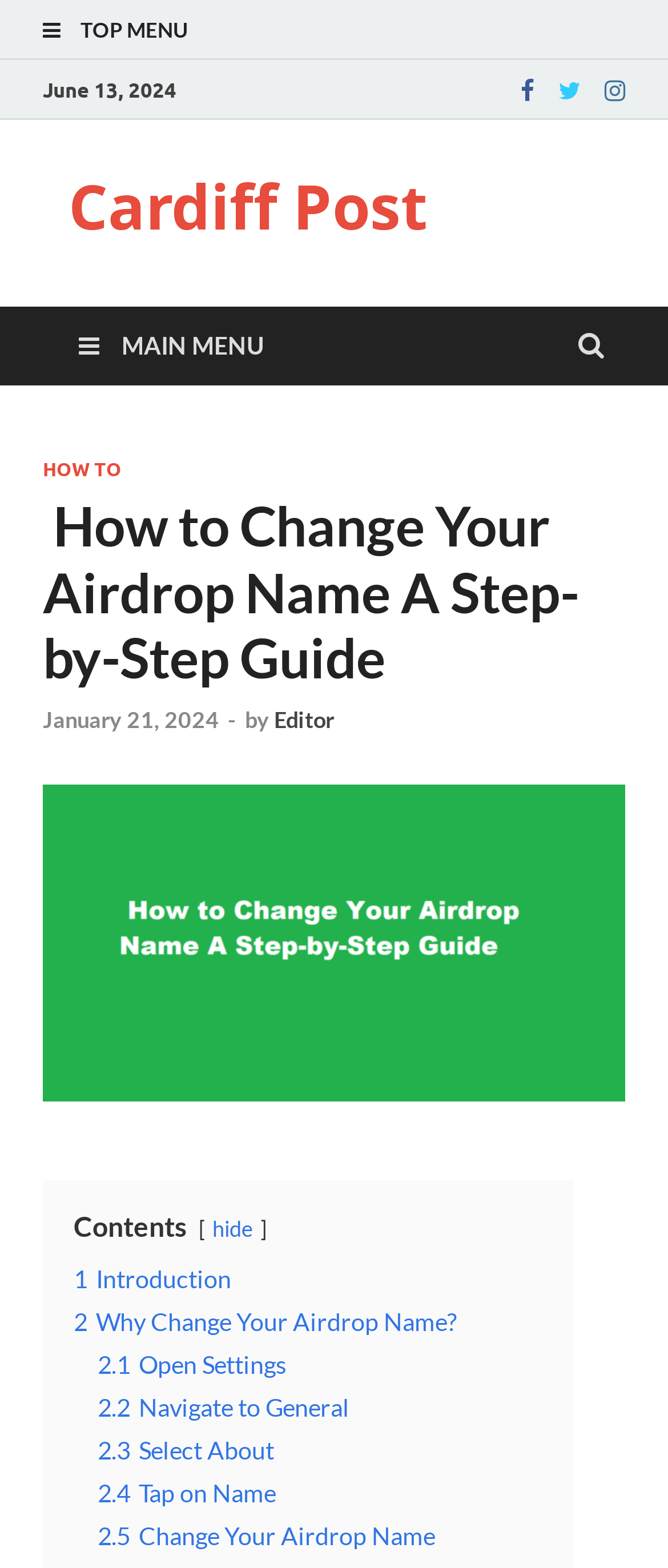Identify the bounding box coordinates of the area you need to click to perform the following instruction: "View the Contents".

[0.11, 0.772, 0.279, 0.792]